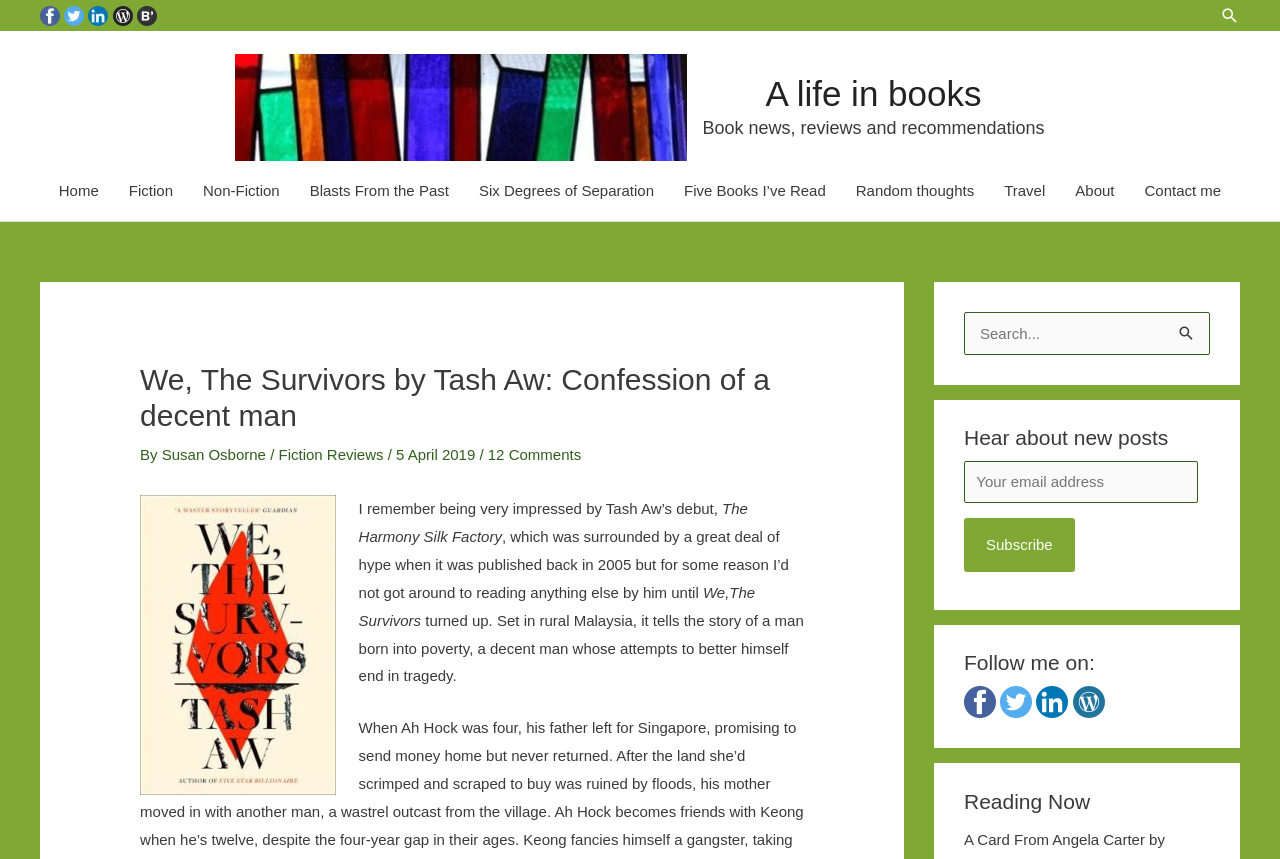Using the element description provided, determine the bounding box coordinates in the format (top-left x, top-left y, bottom-right x, bottom-right y). Ensure that all values are floating point numbers between 0 and 1. Element description: A life in books

[0.598, 0.086, 0.767, 0.131]